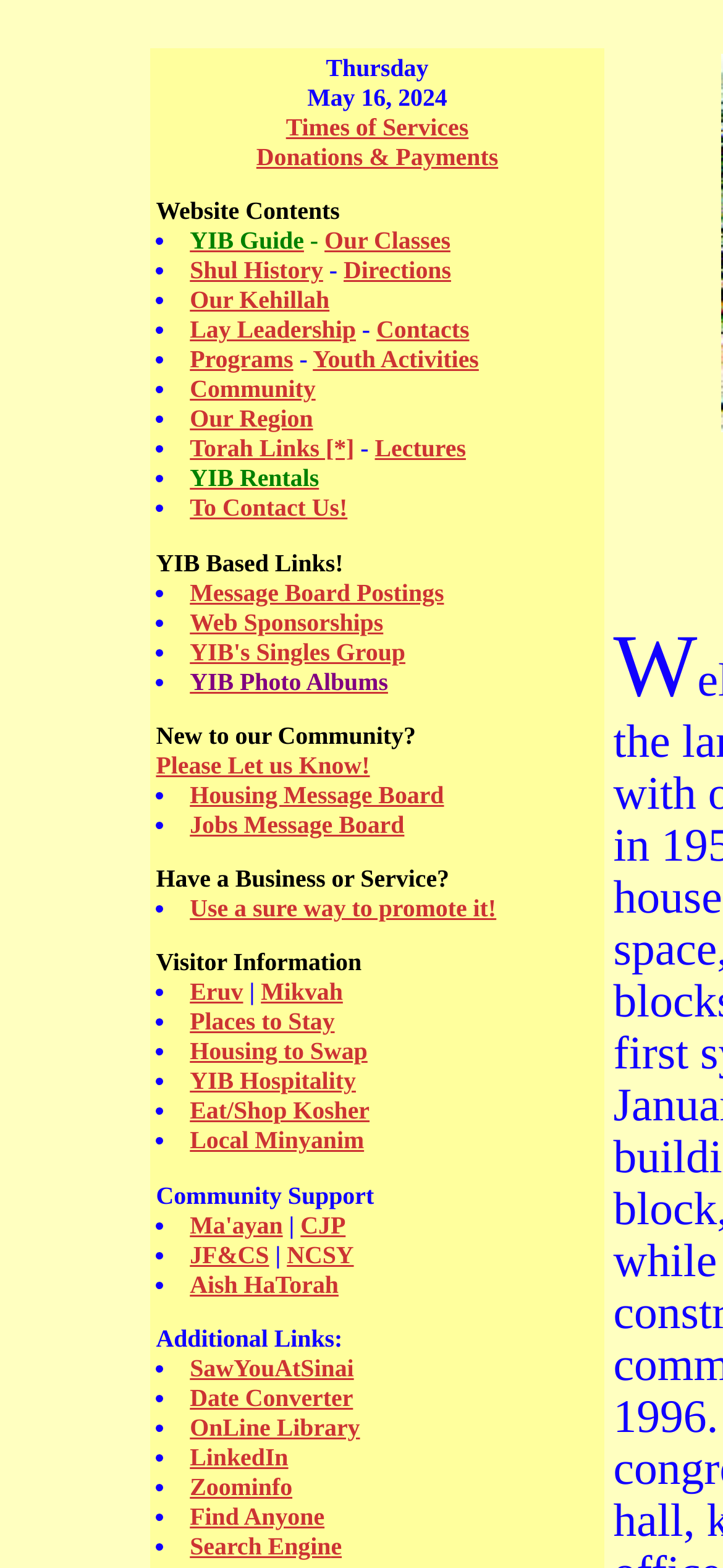Give a one-word or one-phrase response to the question: 
How many description lists are there in the webpage?

5